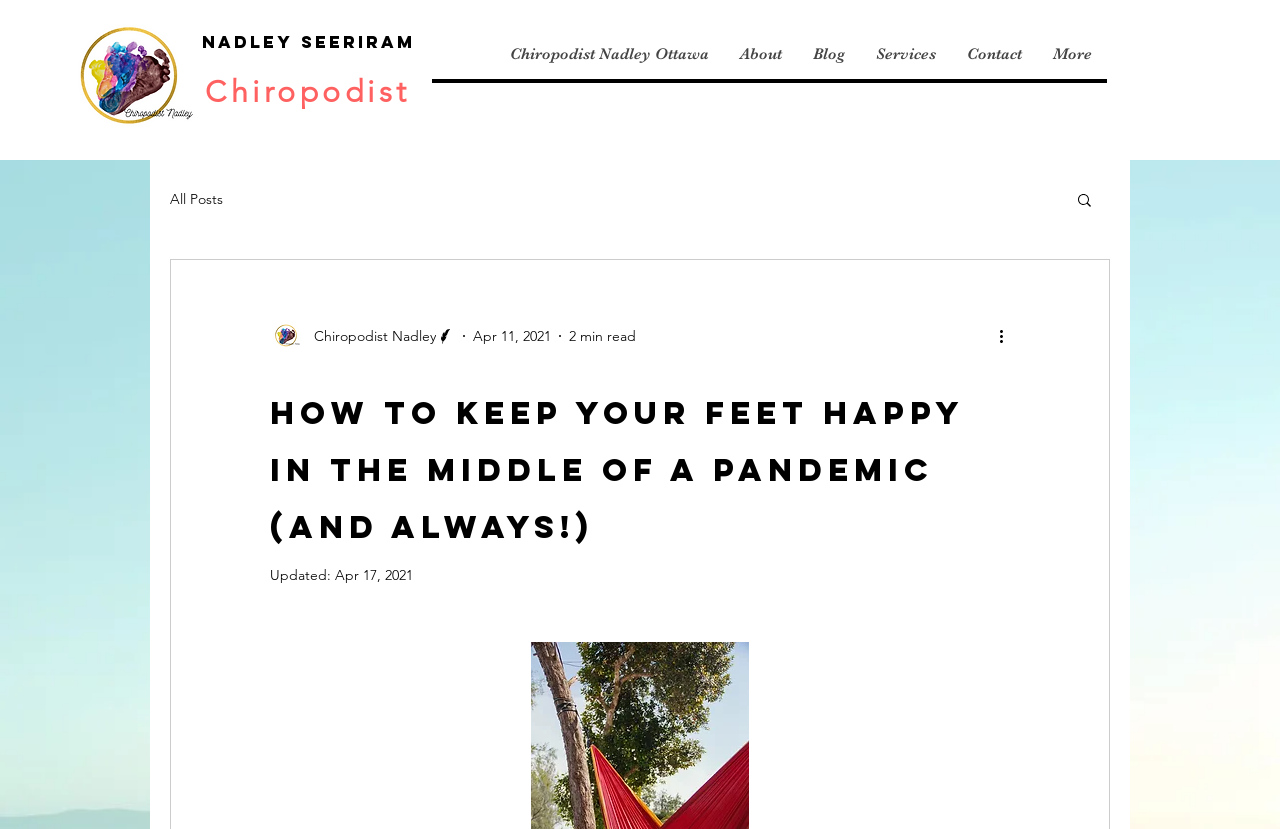Provide a thorough summary of the webpage.

This webpage is about a blog post titled "How to keep your feet happy in the middle of a pandemic (and always!)" written by a chiropodist named Nadley Seeriram. At the top left of the page, there is a link to the author's name, followed by a link to their profession, "Chiropodist". Below these links, there is an image of the chiropodist.

On the top right side of the page, there is a navigation menu with links to the site, including "Chiropodist Nadley Ottawa", "About", "Blog", "Services", and "Contact". There is also a "More" option at the end of the menu.

Below the navigation menu, there is another navigation menu specific to the blog, with a link to "All Posts". Next to it, there is a search button with a magnifying glass icon.

The main content of the page starts with the author's picture and a brief description of the author. The title of the blog post is a heading that spans across the page, followed by a static text "Updated:" with a date "Apr 17, 2021".

The blog post itself is not fully described in the accessibility tree, but based on the meta description, it seems to be about taking care of one's feet while working from home during the pandemic.